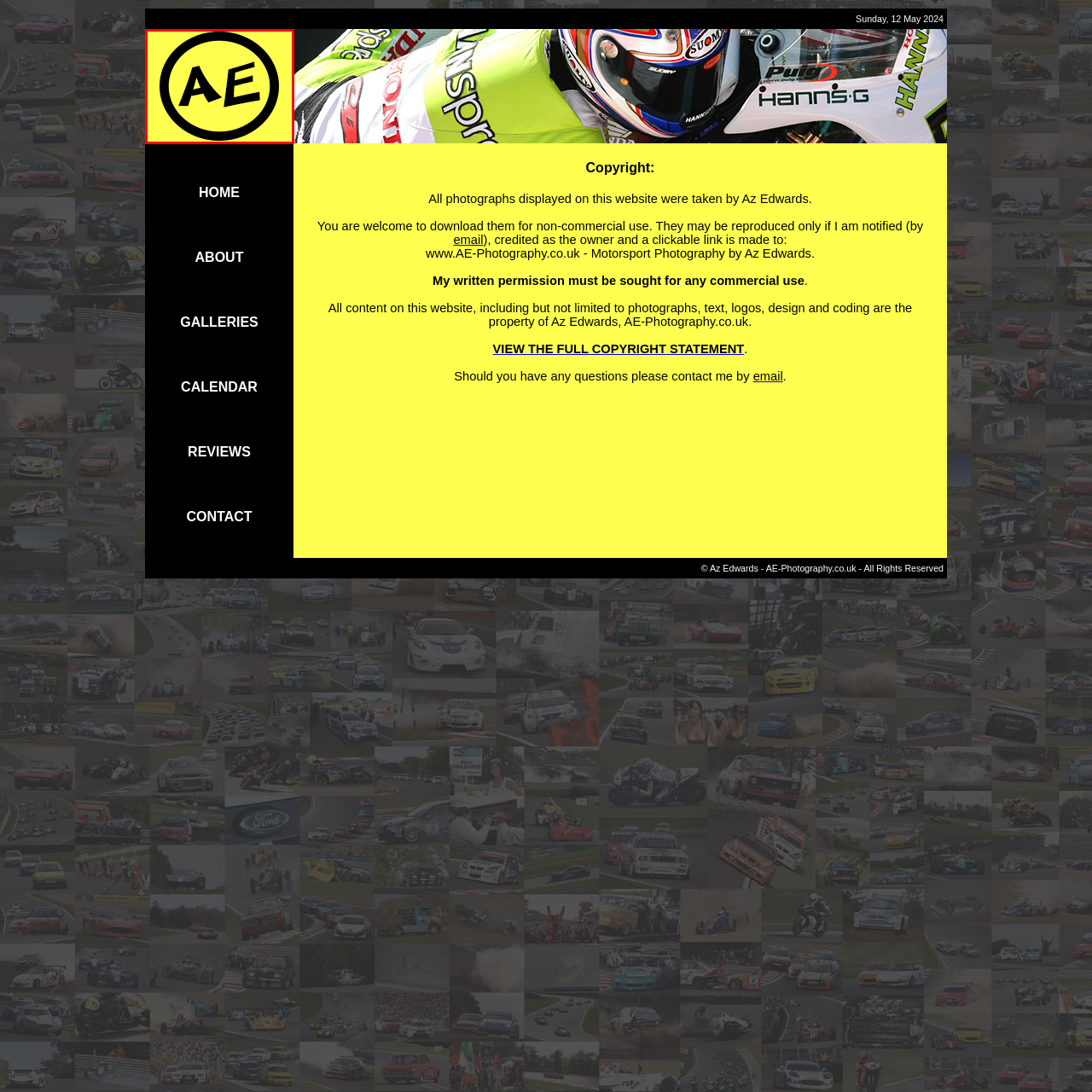View the portion of the image within the red bounding box and answer this question using a single word or phrase:
What is the name of the photographer?

Az Edwards